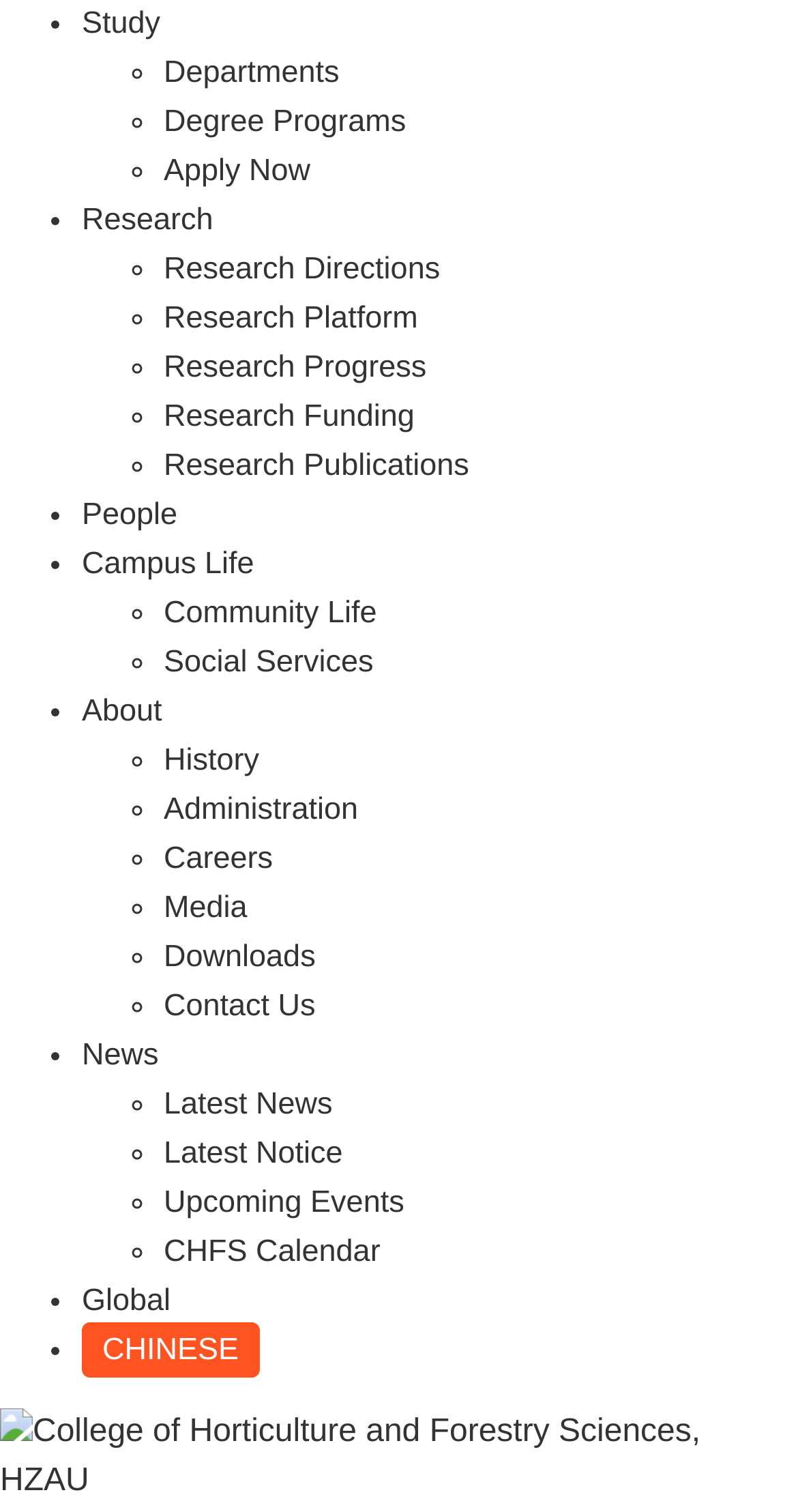Specify the bounding box coordinates of the element's region that should be clicked to achieve the following instruction: "Click Study". The bounding box coordinates consist of four float numbers between 0 and 1, in the format [left, top, right, bottom].

[0.103, 0.004, 0.201, 0.027]